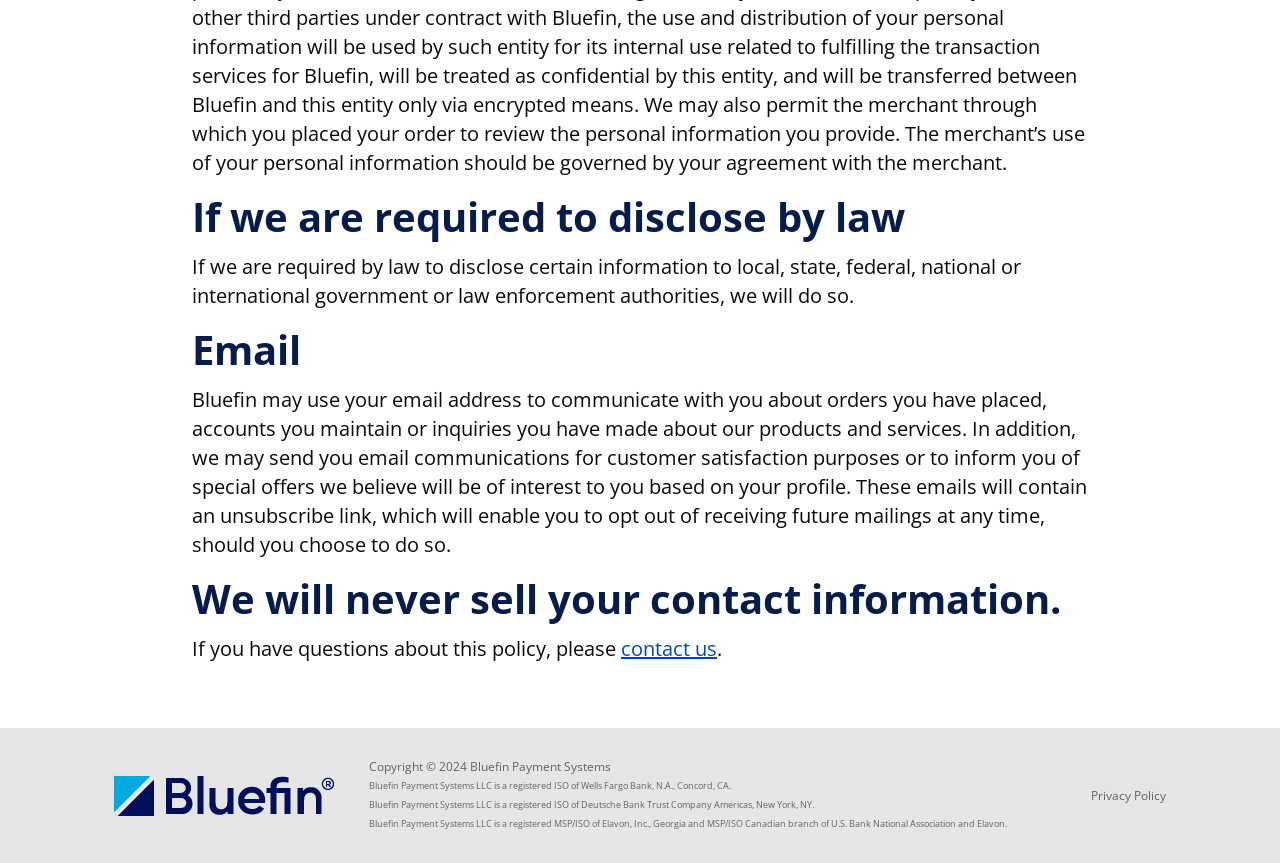What is the unsubscribe option for?
Provide a detailed and well-explained answer to the question.

The webpage states that the emails sent by Bluefin will contain an unsubscribe link, which enables customers to opt out of receiving future mailings at any time, should they choose to do so.